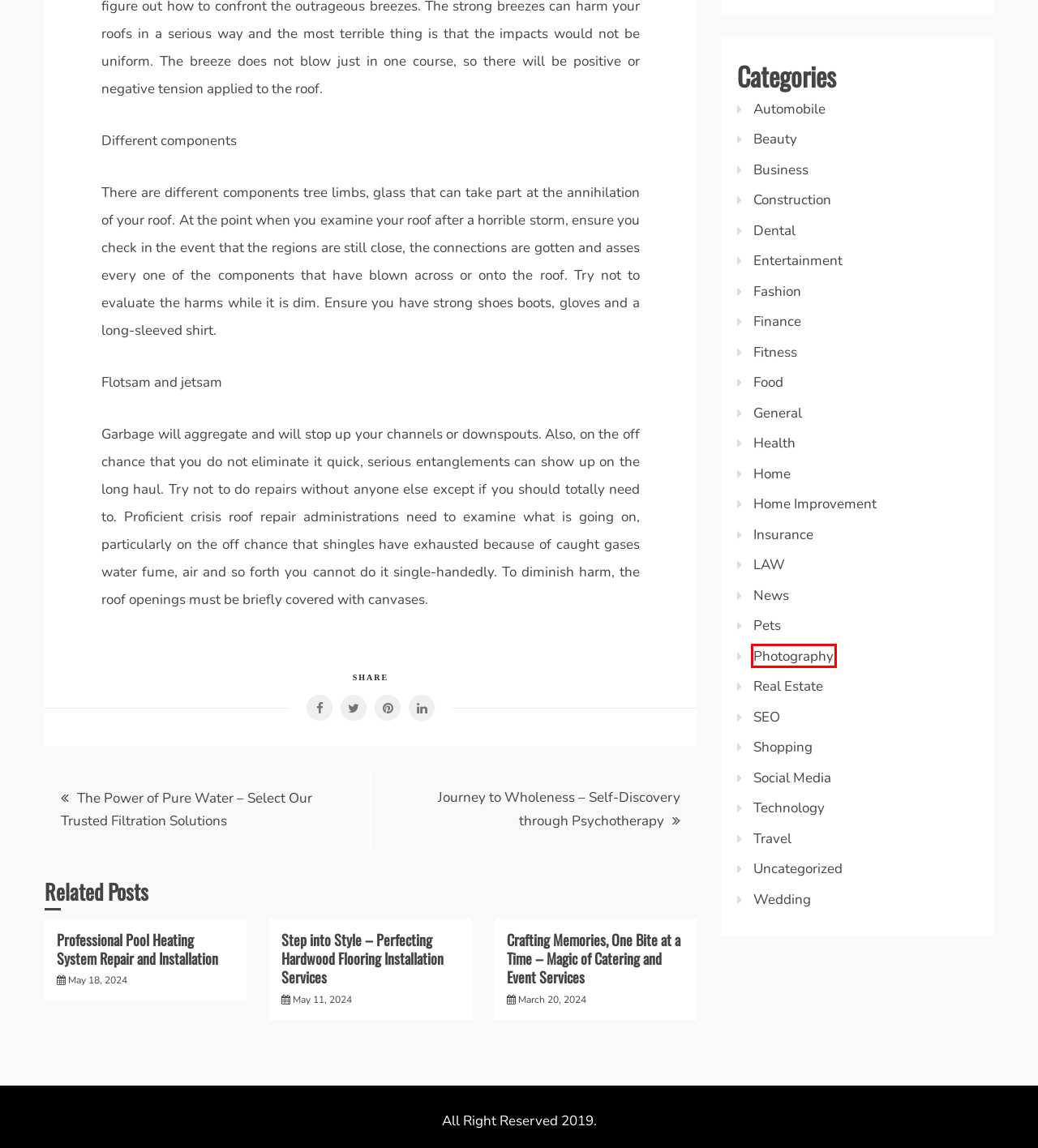You are provided a screenshot of a webpage featuring a red bounding box around a UI element. Choose the webpage description that most accurately represents the new webpage after clicking the element within the red bounding box. Here are the candidates:
A. Pets – Nat West Cricket
B. Photography – Nat West Cricket
C. Step into Style – Perfecting Hardwood Flooring Installation Services – Nat West Cricket
D. Automobile – Nat West Cricket
E. General – Nat West Cricket
F. Travel – Nat West Cricket
G. Fashion – Nat West Cricket
H. Finance – Nat West Cricket

B